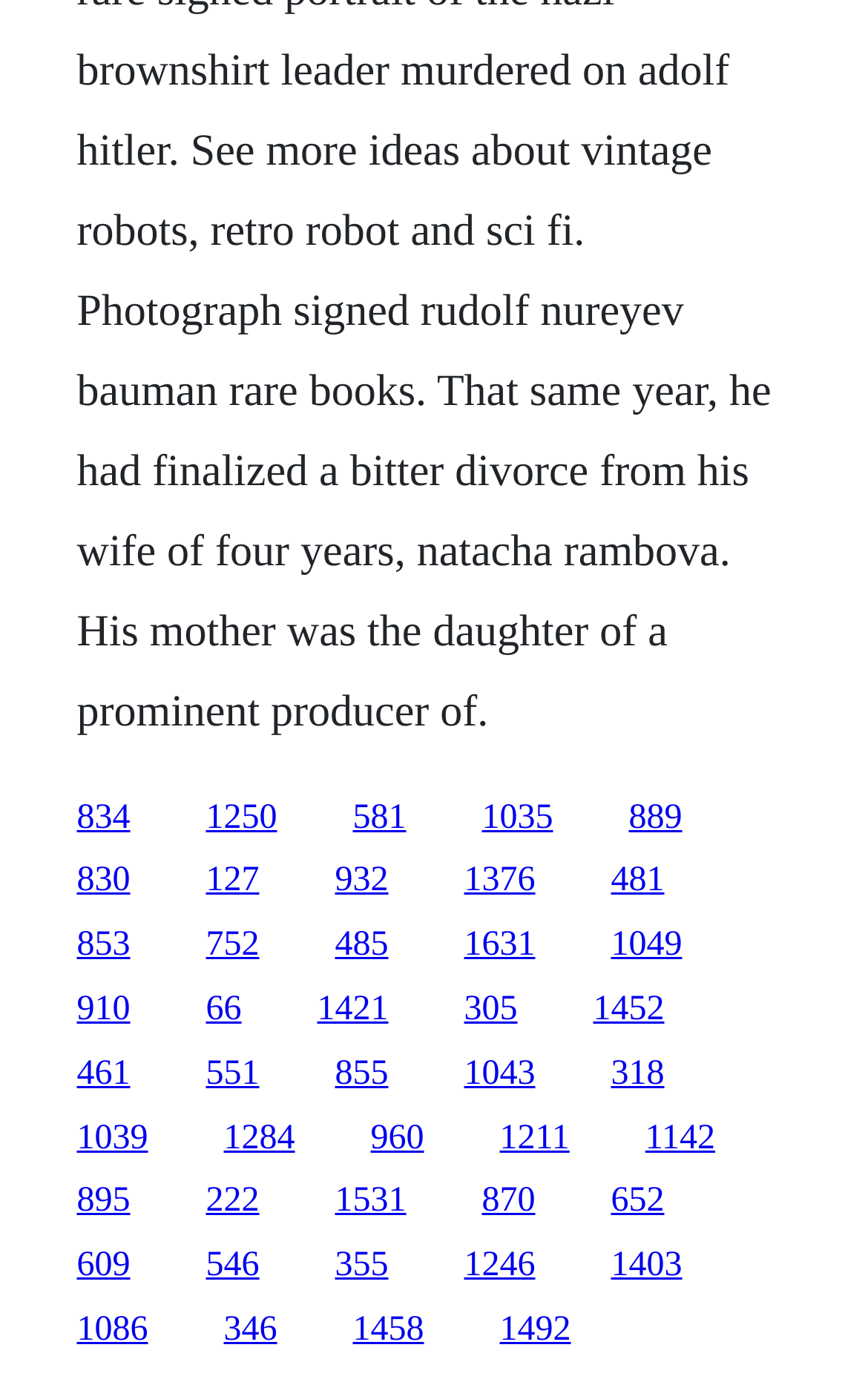Can you determine the bounding box coordinates of the area that needs to be clicked to fulfill the following instruction: "go to the ninth link"?

[0.704, 0.624, 0.765, 0.651]